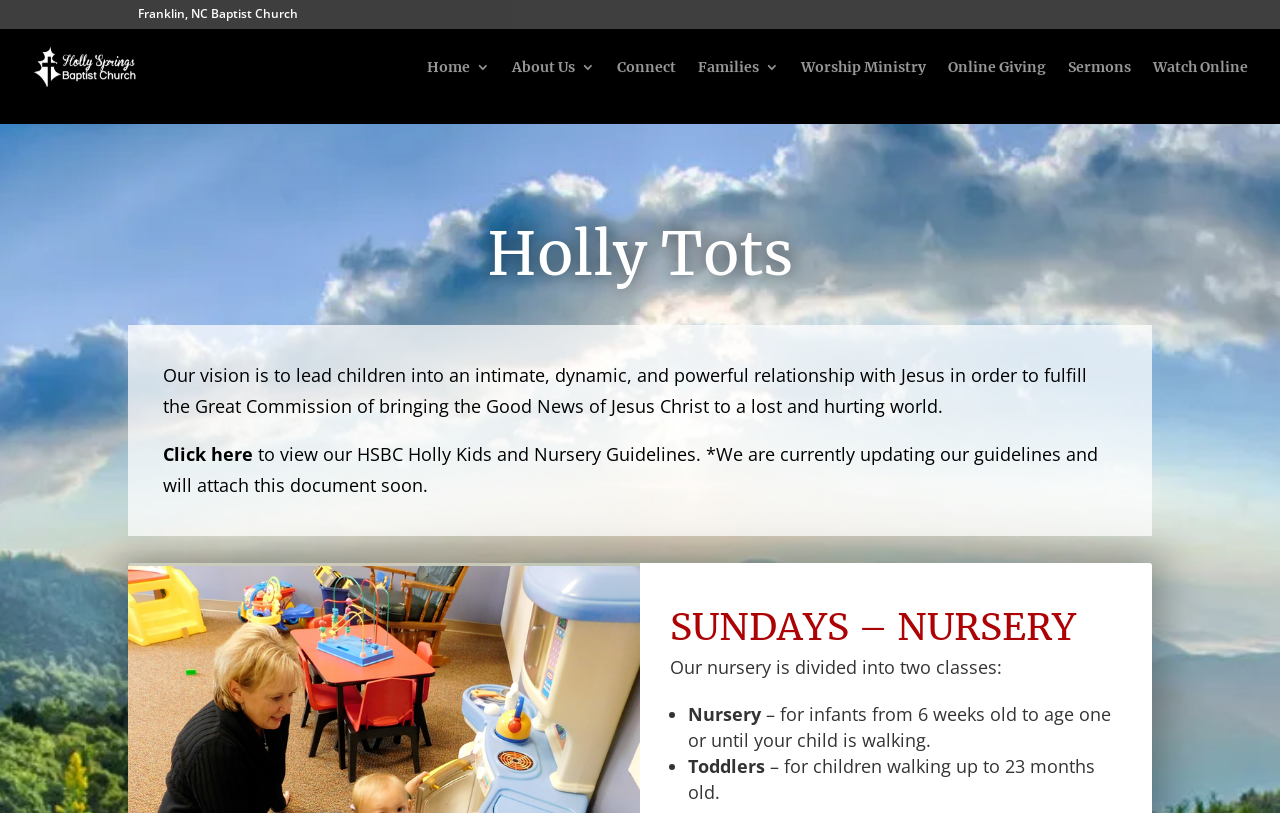Please determine the bounding box coordinates for the element that should be clicked to follow these instructions: "view sermons".

[0.786, 0.041, 0.855, 0.093]